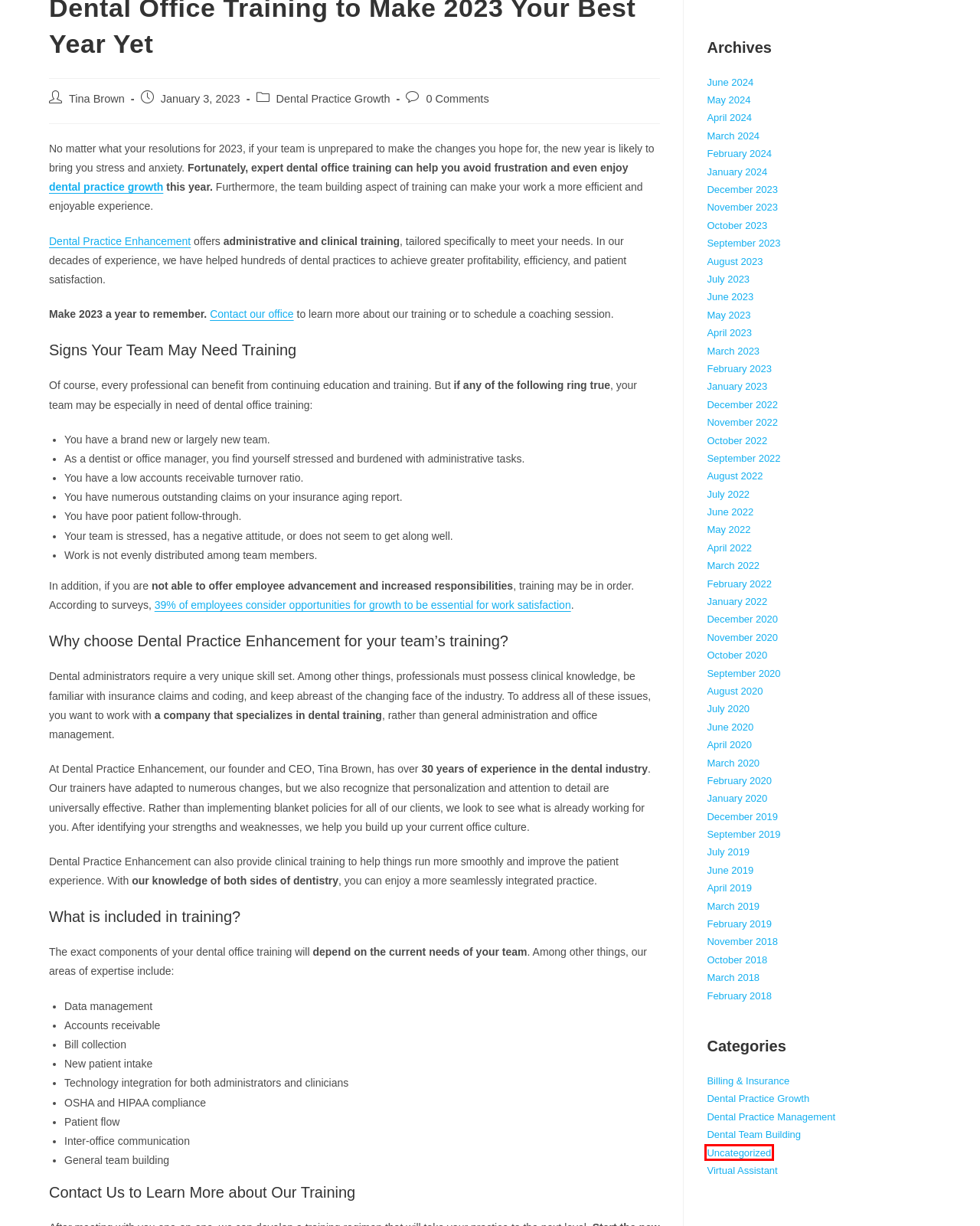Please examine the screenshot provided, which contains a red bounding box around a UI element. Select the webpage description that most accurately describes the new page displayed after clicking the highlighted element. Here are the candidates:
A. June 2022 - Dental Practice Enhancement
B. Uncategorized Archives - Dental Practice Enhancement
C. March 2022 - Dental Practice Enhancement
D. Virtual Assistant Archives - Dental Practice Enhancement
E. March 2019 - Dental Practice Enhancement
F. November 2020 - Dental Practice Enhancement
G. July 2020 - Dental Practice Enhancement
H. June 2024 - Dental Practice Enhancement

B